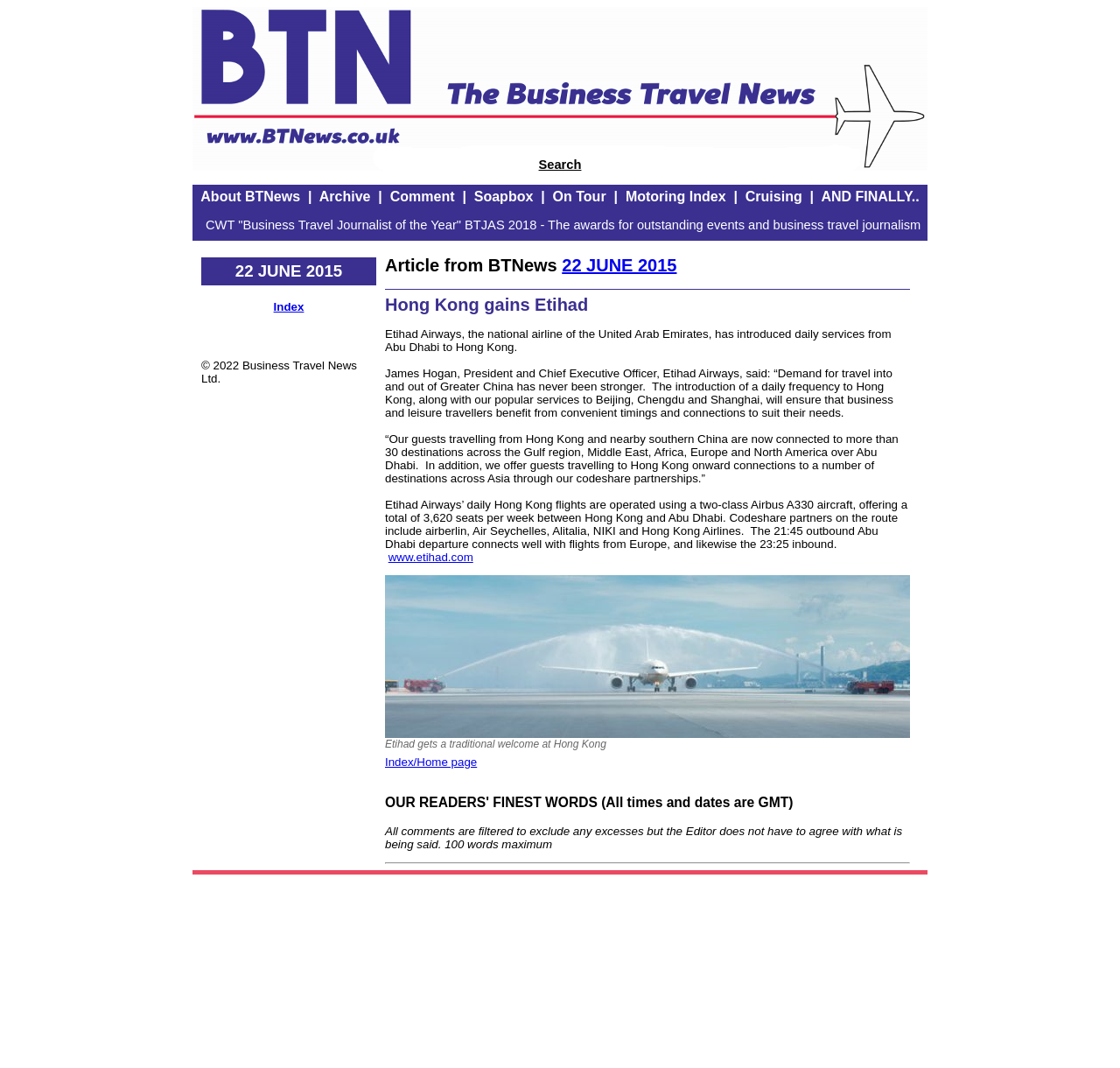What is the frequency of Etihad Airways' flights from Abu Dhabi to Hong Kong?
Provide a one-word or short-phrase answer based on the image.

Daily